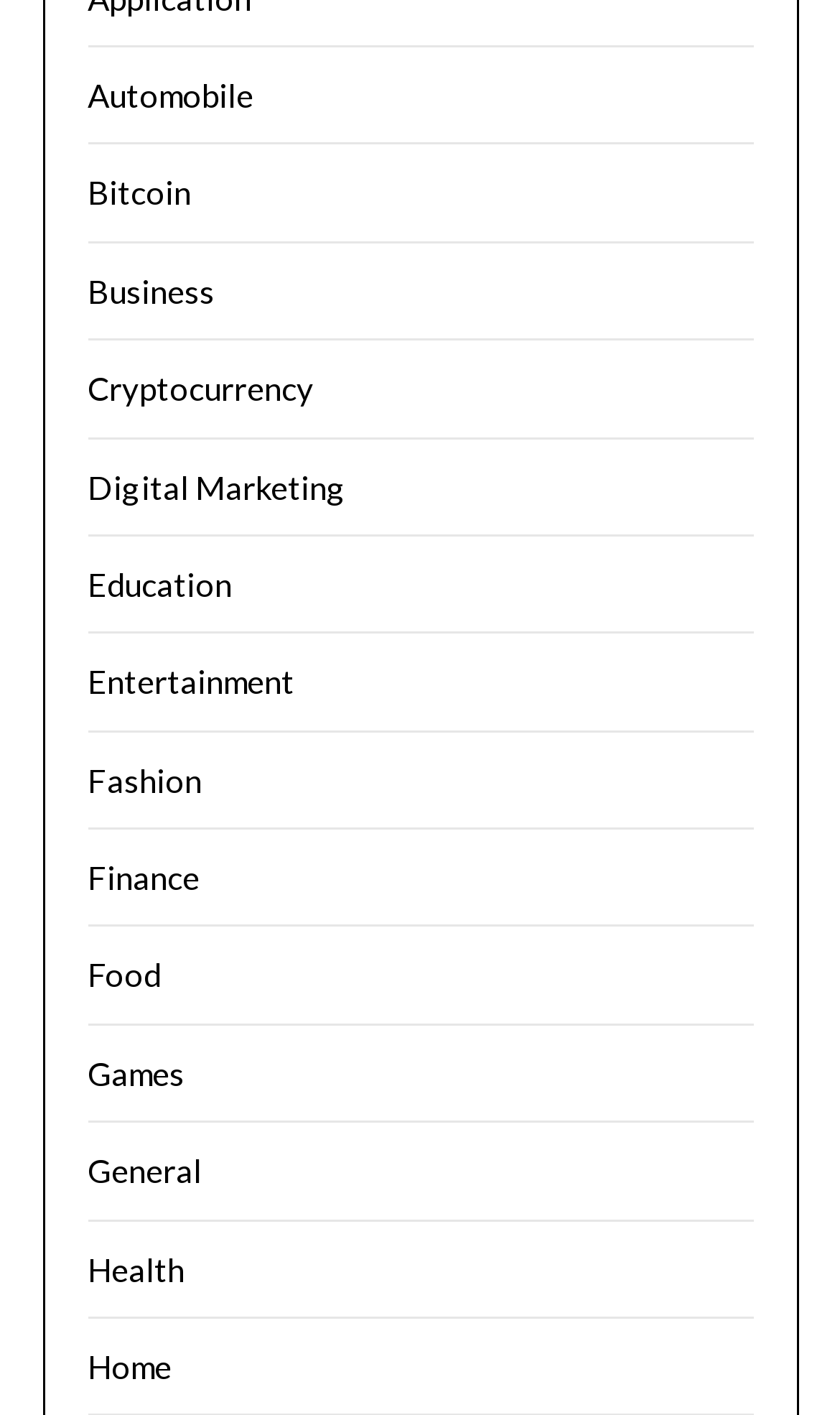Give a concise answer using one word or a phrase to the following question:
How many categories are listed on the webpage?

17